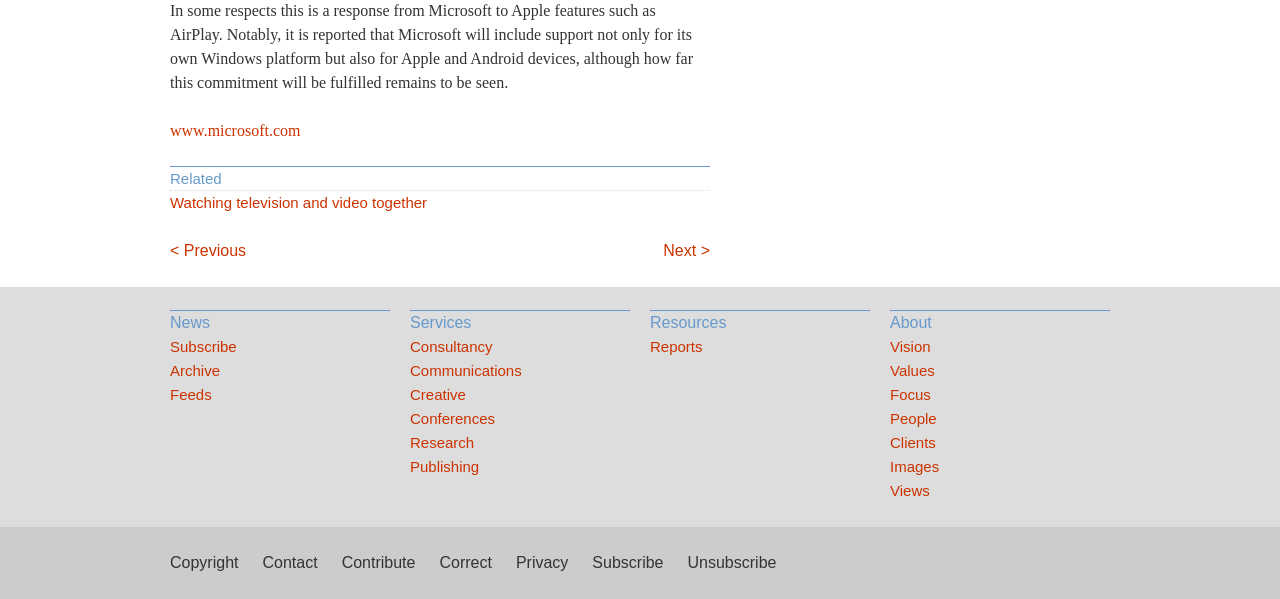Give a concise answer of one word or phrase to the question: 
What is the topic of the static text?

Microsoft features